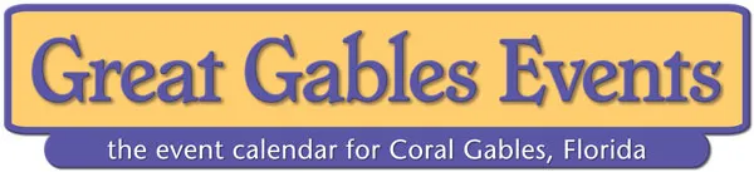Use a single word or phrase to answer the following:
What is the font size of the tagline compared to the title?

smaller